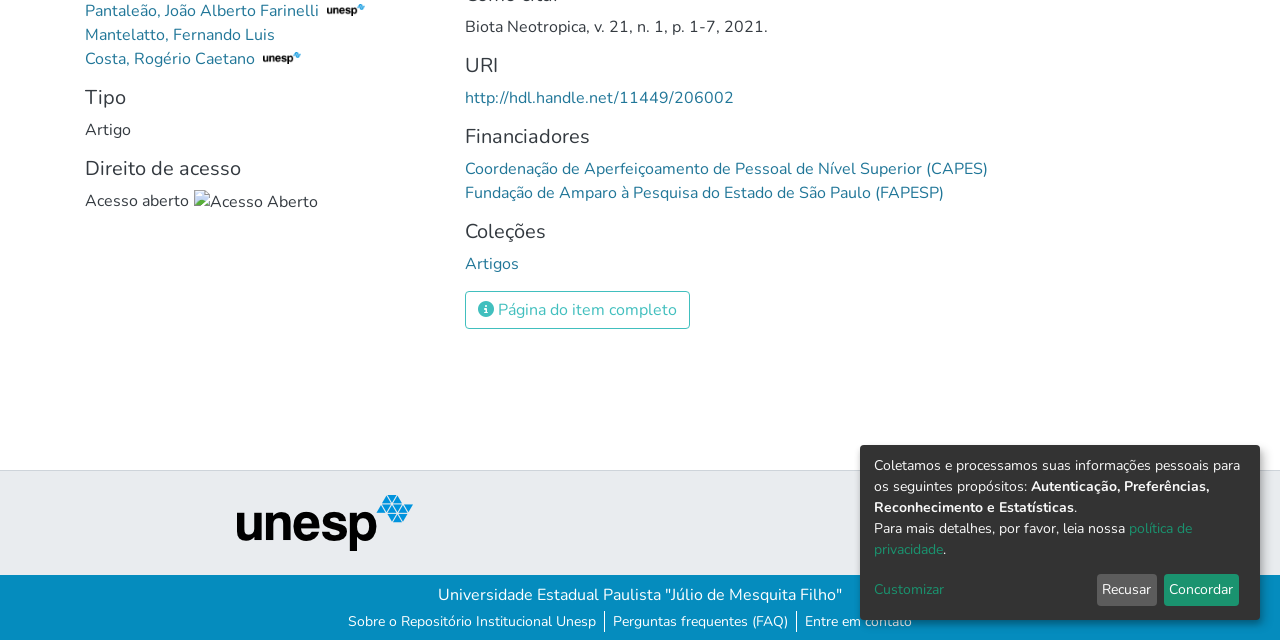Extract the bounding box coordinates of the UI element described: "Stay-at-home Mom Tax Credit 2020". Provide the coordinates in the format [left, top, right, bottom] with values ranging from 0 to 1.

None